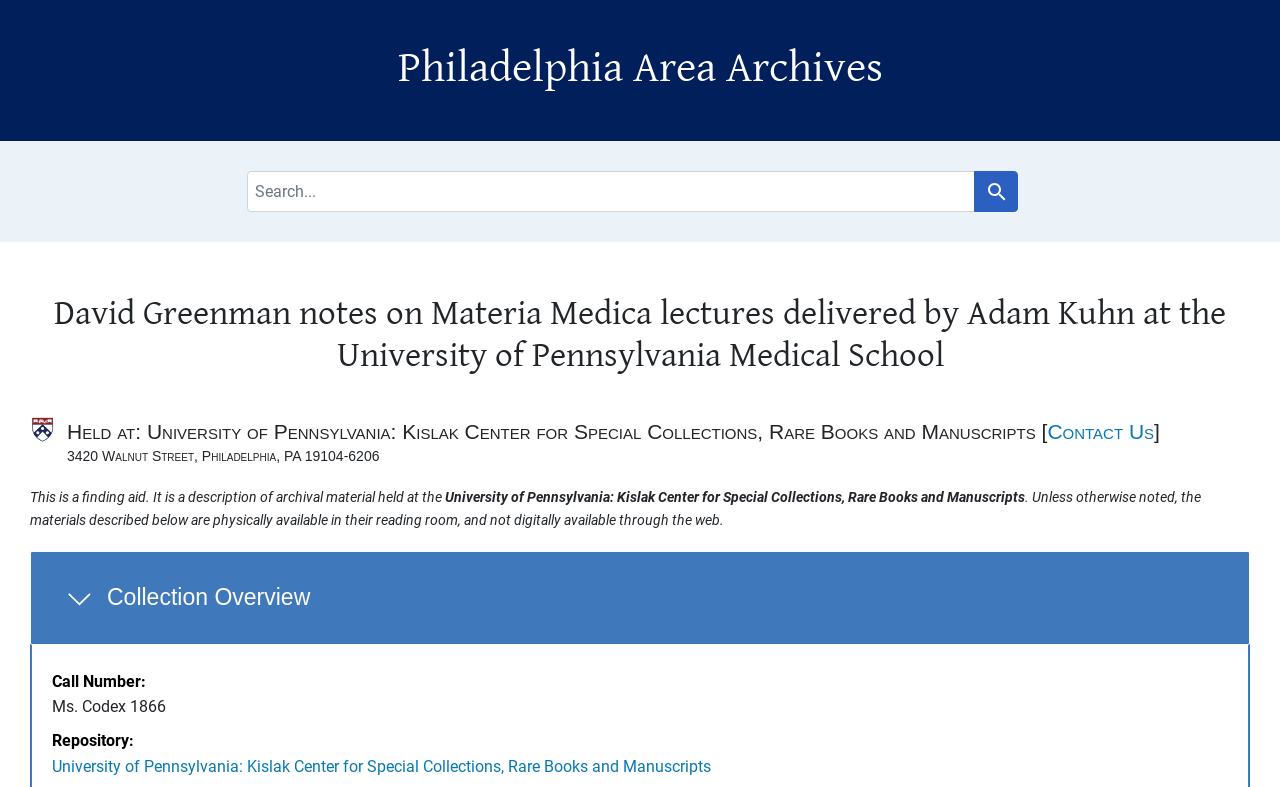What is the call number of the collection?
We need a detailed and exhaustive answer to the question. Please elaborate.

I found the answer by looking at the 'Collection Overview' section, which is located in the middle of the webpage. In this section, there is a description list that provides metadata about the collection, and one of the items in the list is the call number, which is 'Ms. Codex 1866'.